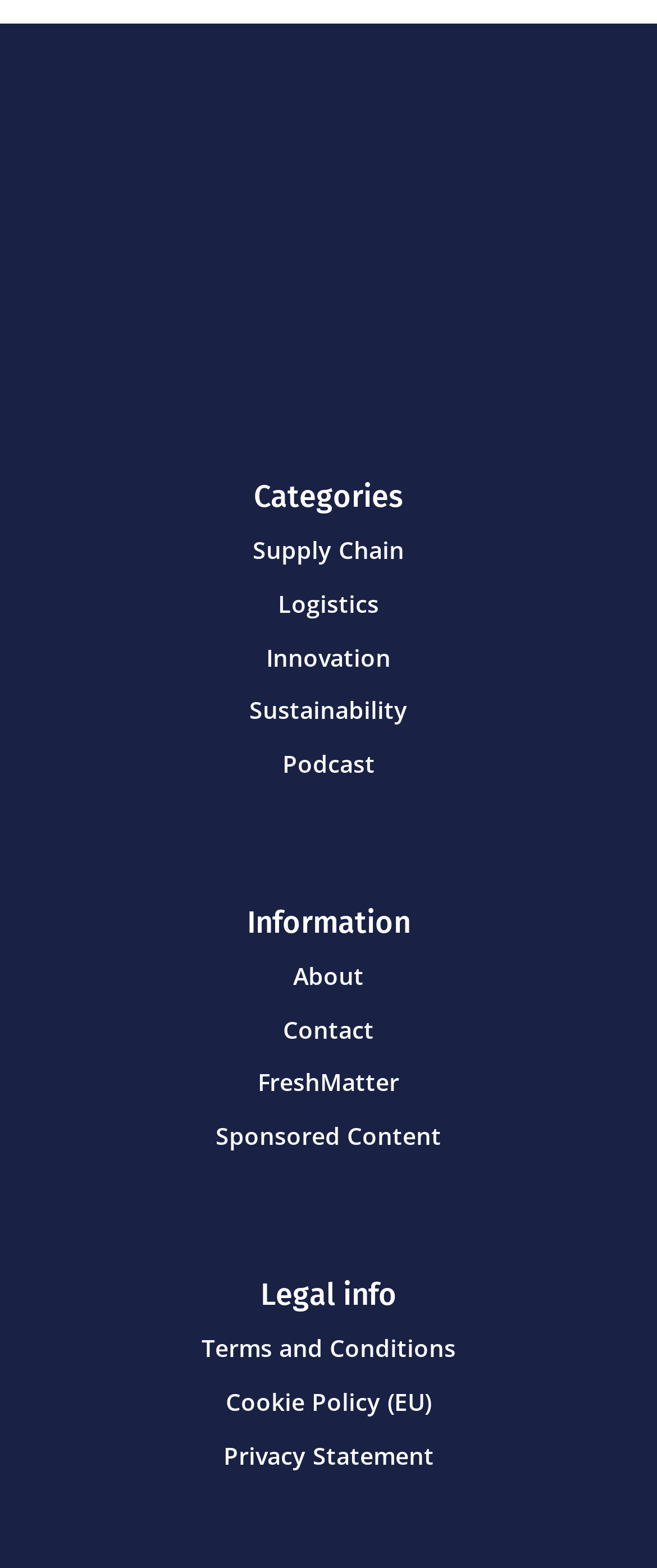Find the bounding box coordinates of the clickable region needed to perform the following instruction: "Check terms and conditions". The coordinates should be provided as four float numbers between 0 and 1, i.e., [left, top, right, bottom].

[0.306, 0.849, 0.694, 0.87]